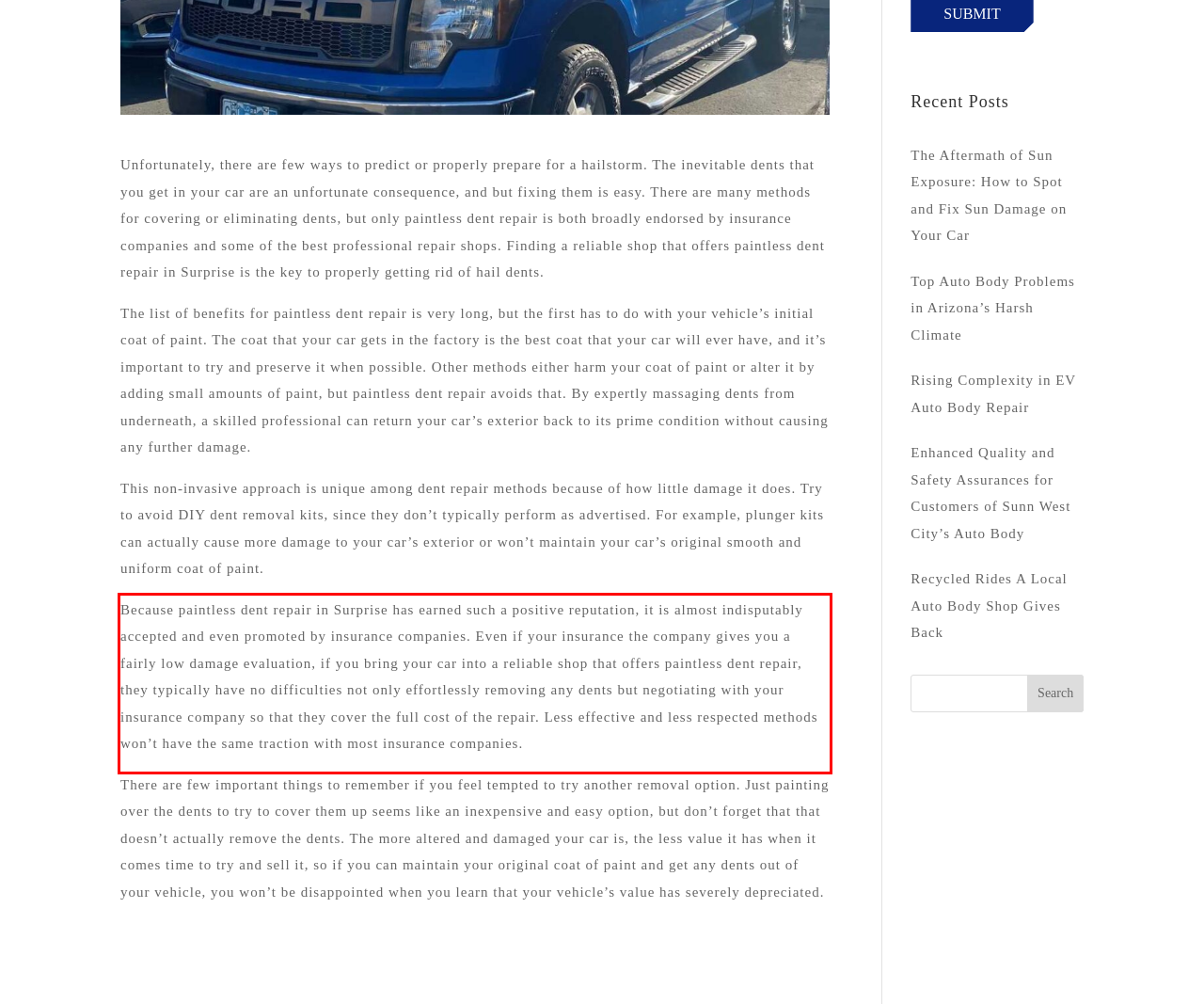You have a webpage screenshot with a red rectangle surrounding a UI element. Extract the text content from within this red bounding box.

Because paintless dent repair in Surprise has earned such a positive reputation, it is almost indisputably accepted and even promoted by insurance companies. Even if your insurance the company gives you a fairly low damage evaluation, if you bring your car into a reliable shop that offers paintless dent repair, they typically have no difficulties not only effortlessly removing any dents but negotiating with your insurance company so that they cover the full cost of the repair. Less effective and less respected methods won’t have the same traction with most insurance companies.